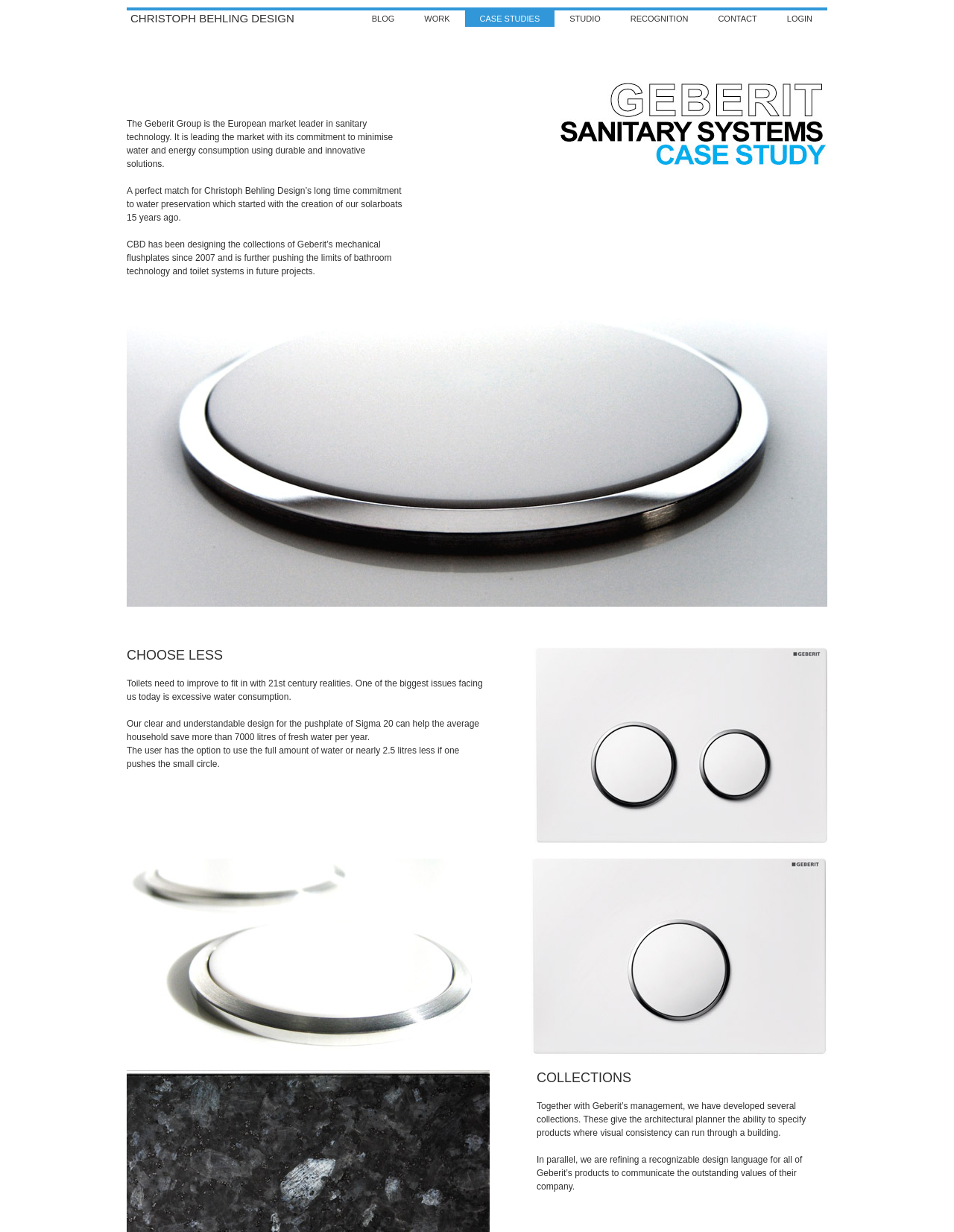Look at the image and answer the question in detail:
What is the company featured in this case study?

Based on the text, it is clear that the case study is about Geberit, a European market leader in sanitary technology, and its collaboration with Christoph Behling Design.